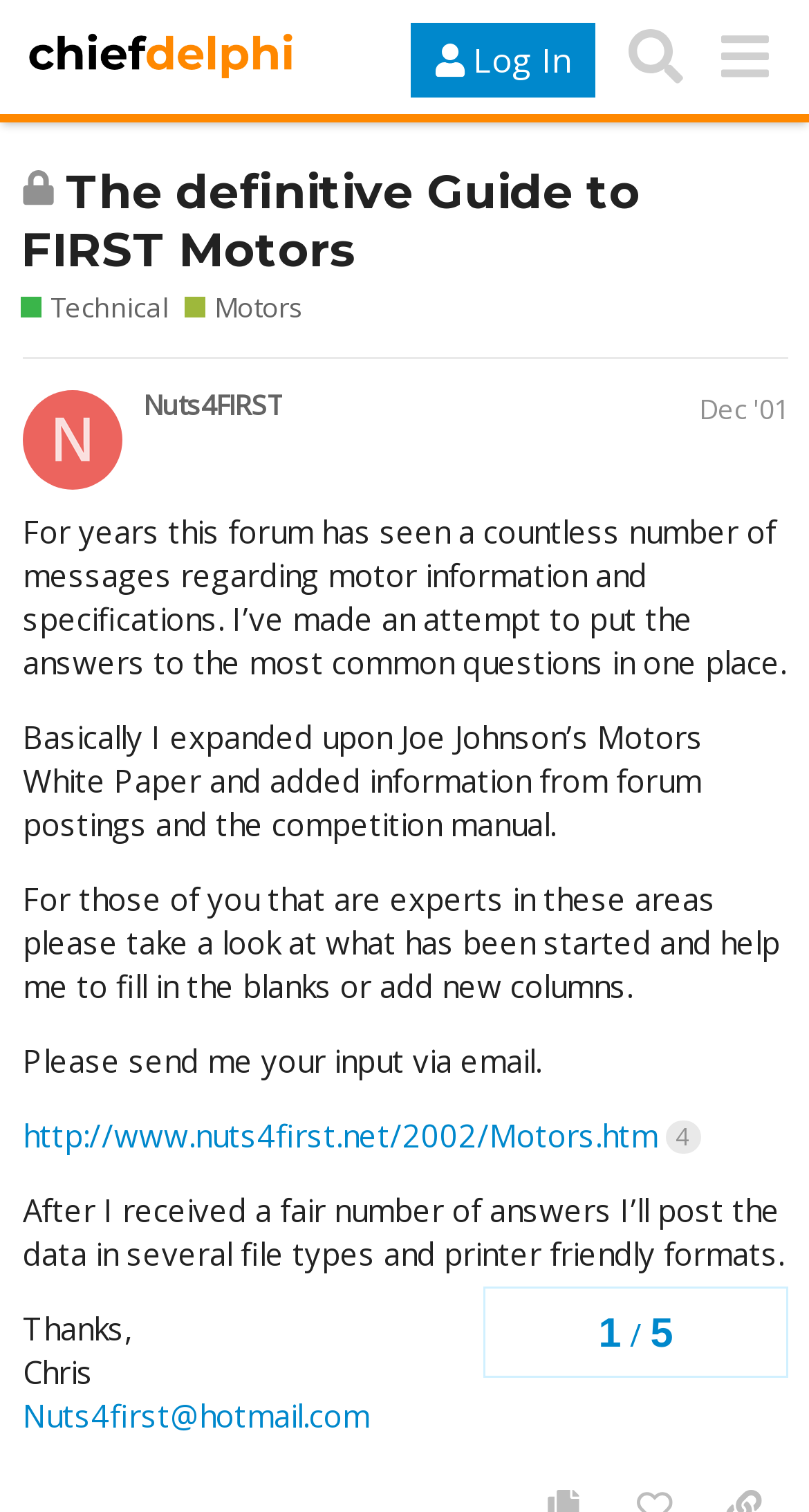Provide a brief response to the question below using a single word or phrase: 
How can users provide input to the author?

Via email